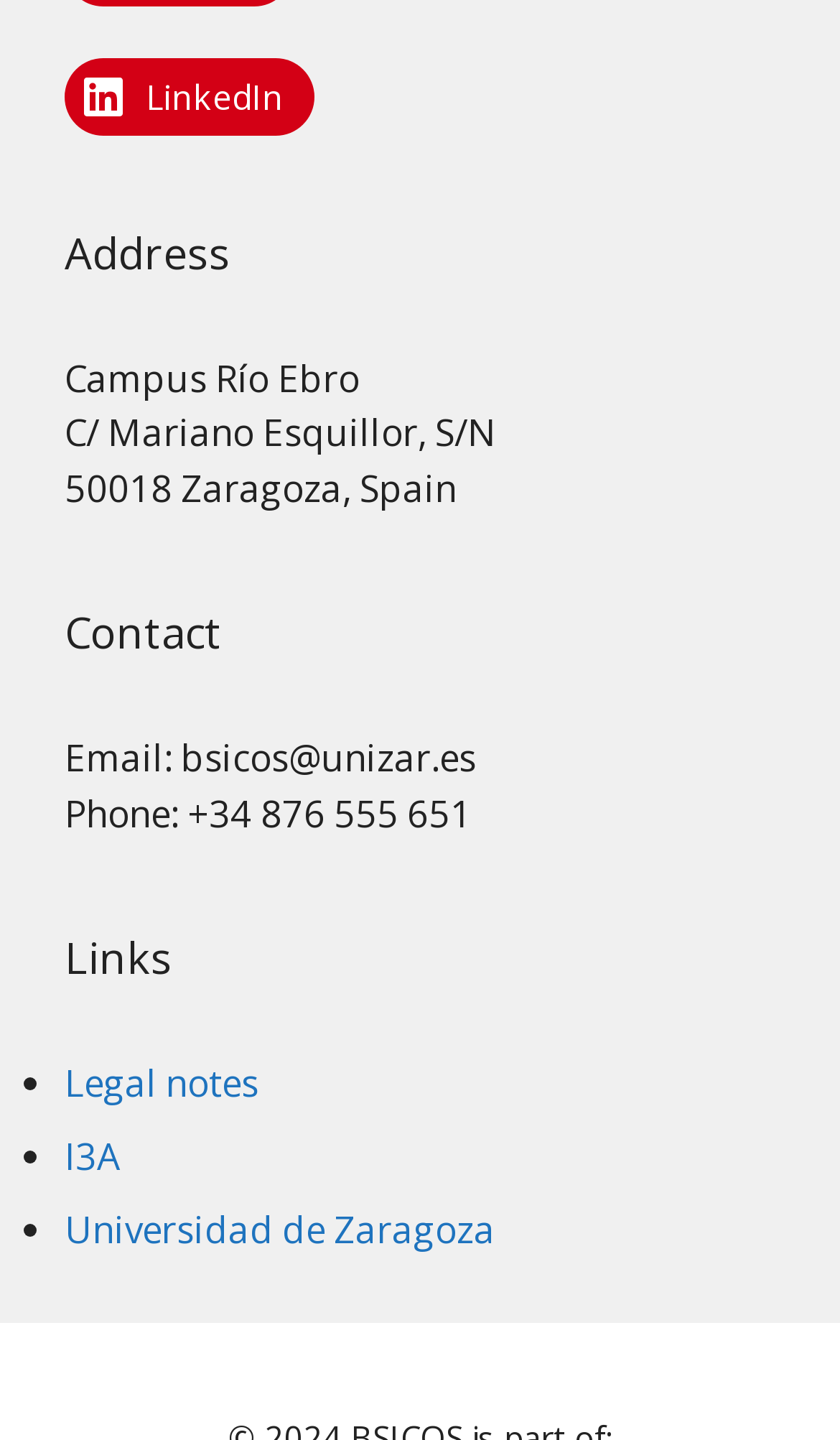How many links are under the 'Links' section?
Based on the visual information, provide a detailed and comprehensive answer.

The 'Links' section is a heading element, and under it, there are three list marker elements, each followed by a link element. Therefore, there are three links under the 'Links' section.